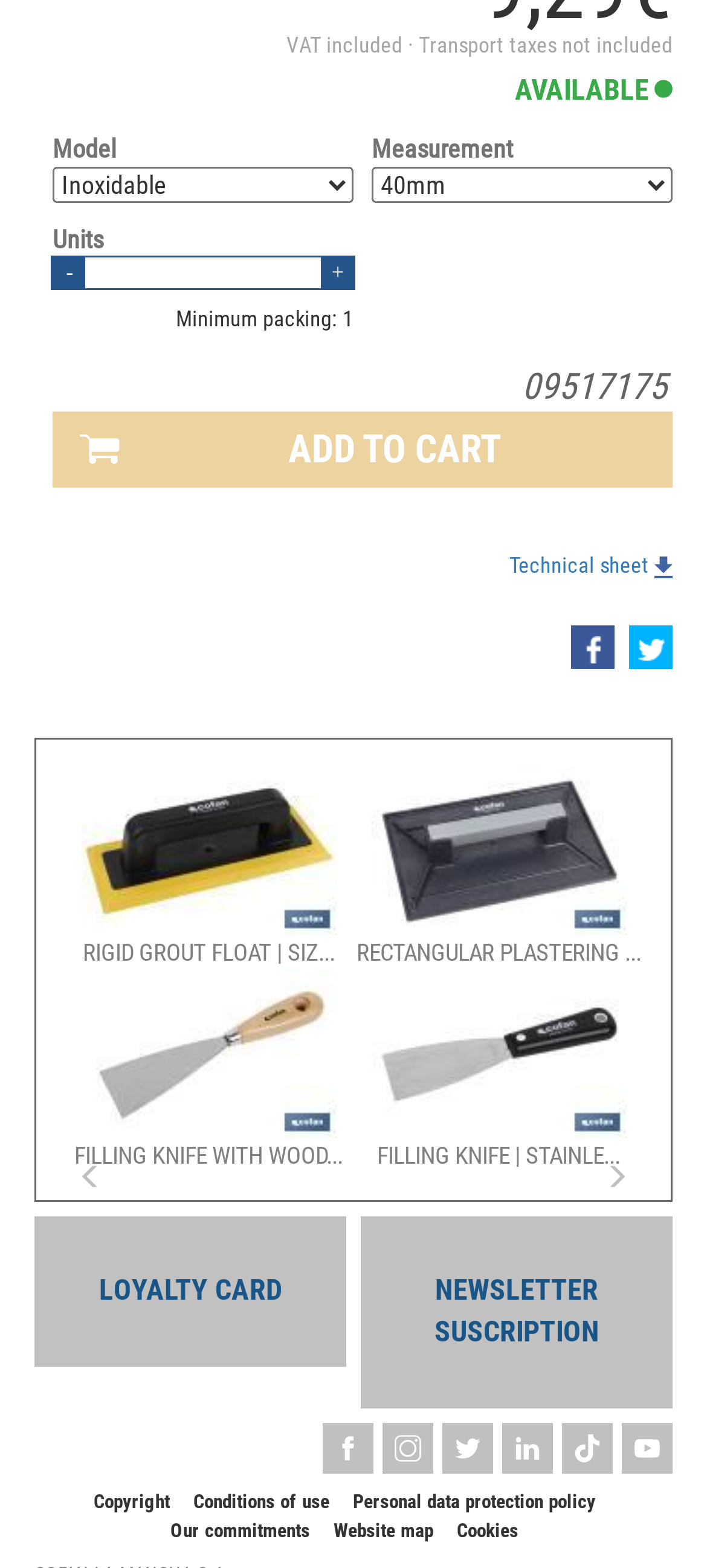Find the bounding box coordinates of the clickable area that will achieve the following instruction: "Read the article about Obama's health care reform".

None